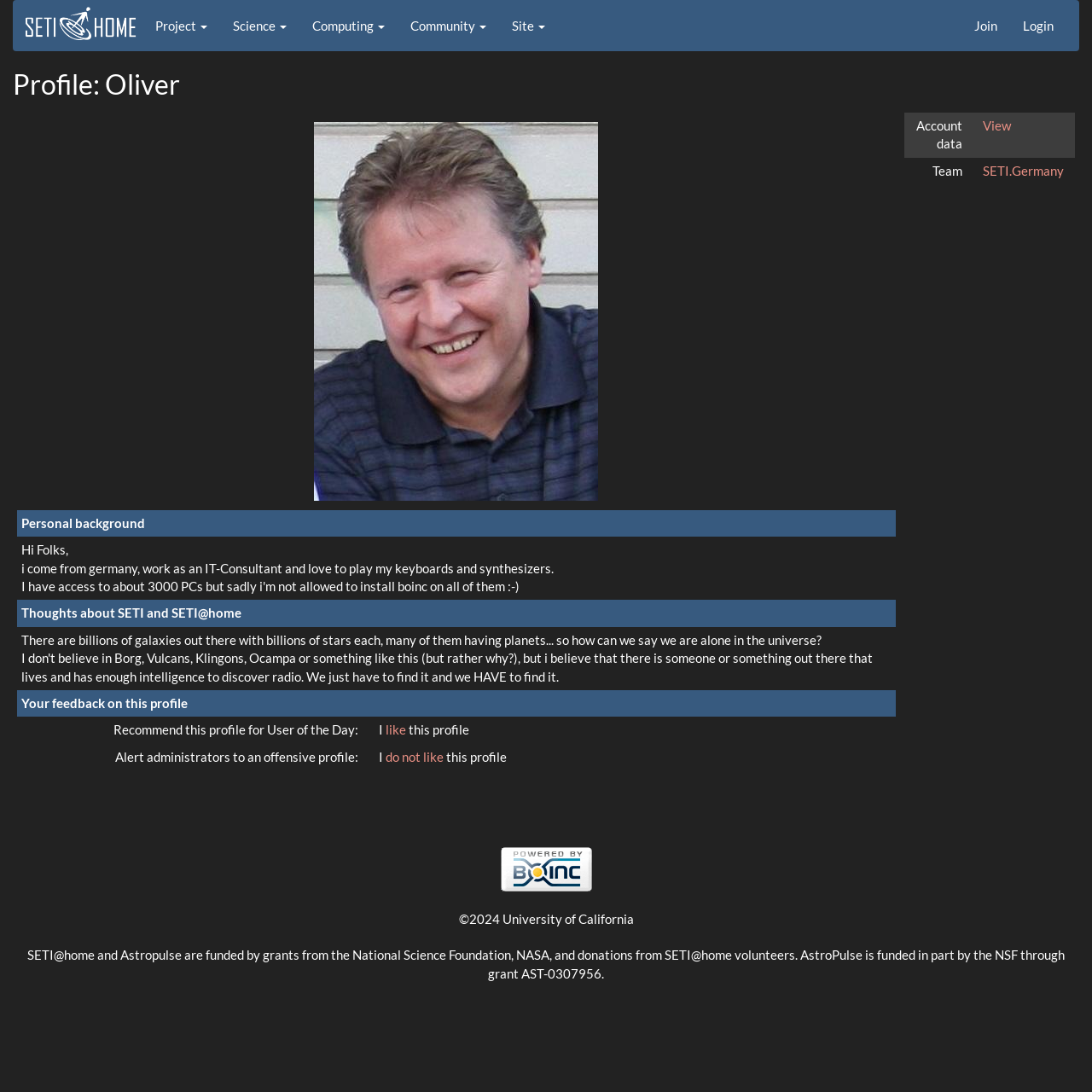What is the profile name?
Look at the webpage screenshot and answer the question with a detailed explanation.

The profile name is obtained from the heading element 'Profile: Oliver' which is located at the top of the webpage.